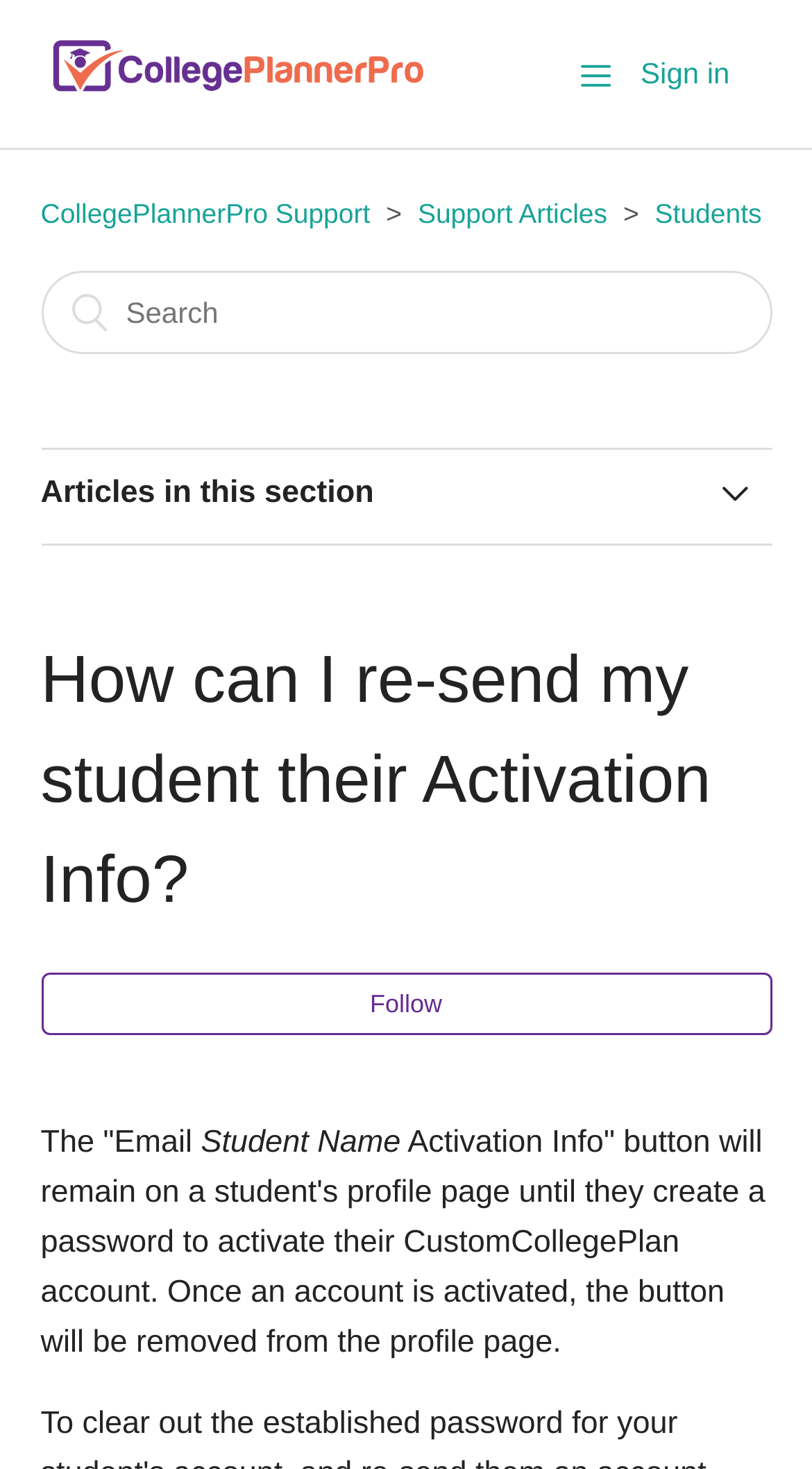Specify the bounding box coordinates of the element's area that should be clicked to execute the given instruction: "View the CollegePlannerPro Support page". The coordinates should be four float numbers between 0 and 1, i.e., [left, top, right, bottom].

[0.05, 0.135, 0.456, 0.156]